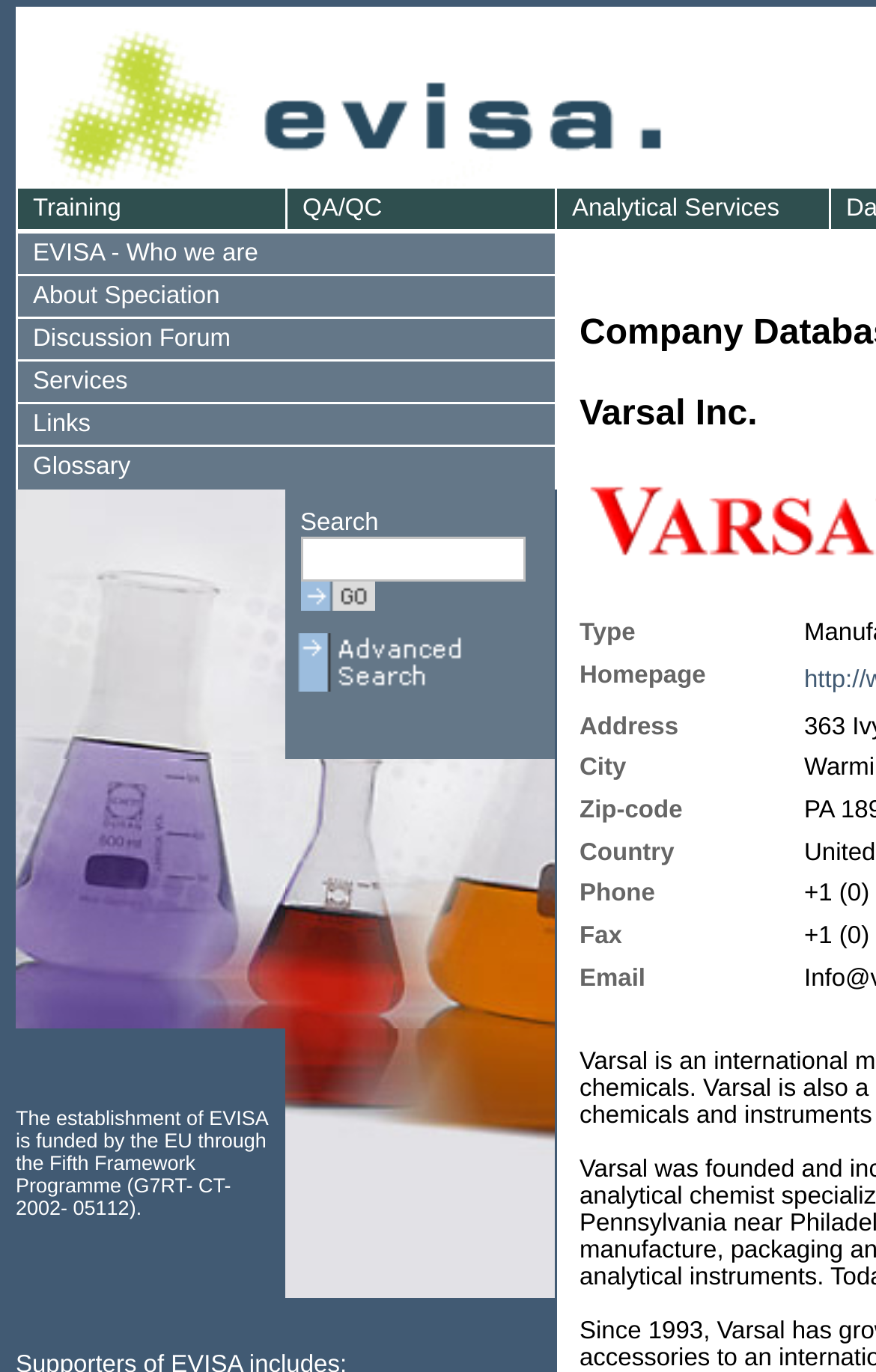Please identify the bounding box coordinates of the element's region that I should click in order to complete the following instruction: "Click on the Advanced search link". The bounding box coordinates consist of four float numbers between 0 and 1, i.e., [left, top, right, bottom].

[0.336, 0.489, 0.528, 0.509]